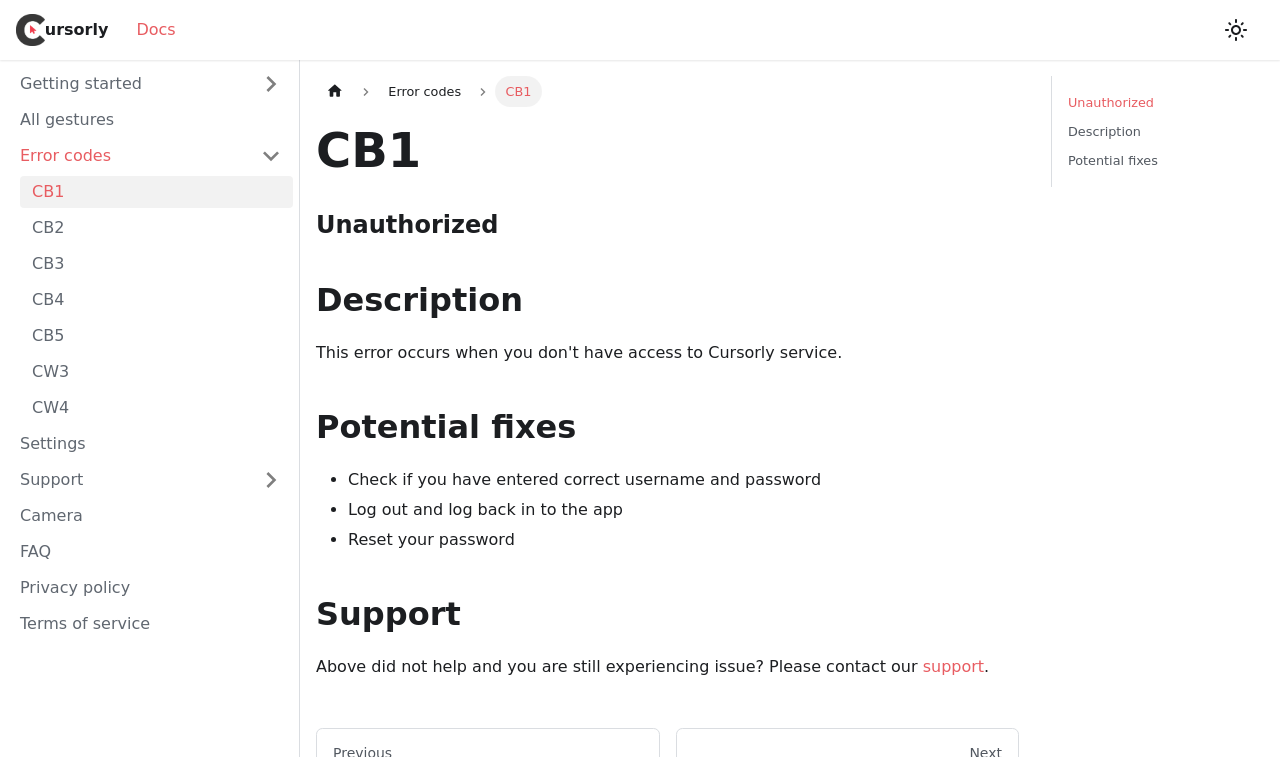Please identify the bounding box coordinates for the region that you need to click to follow this instruction: "Click on the Cursorly Logo".

[0.012, 0.018, 0.035, 0.061]